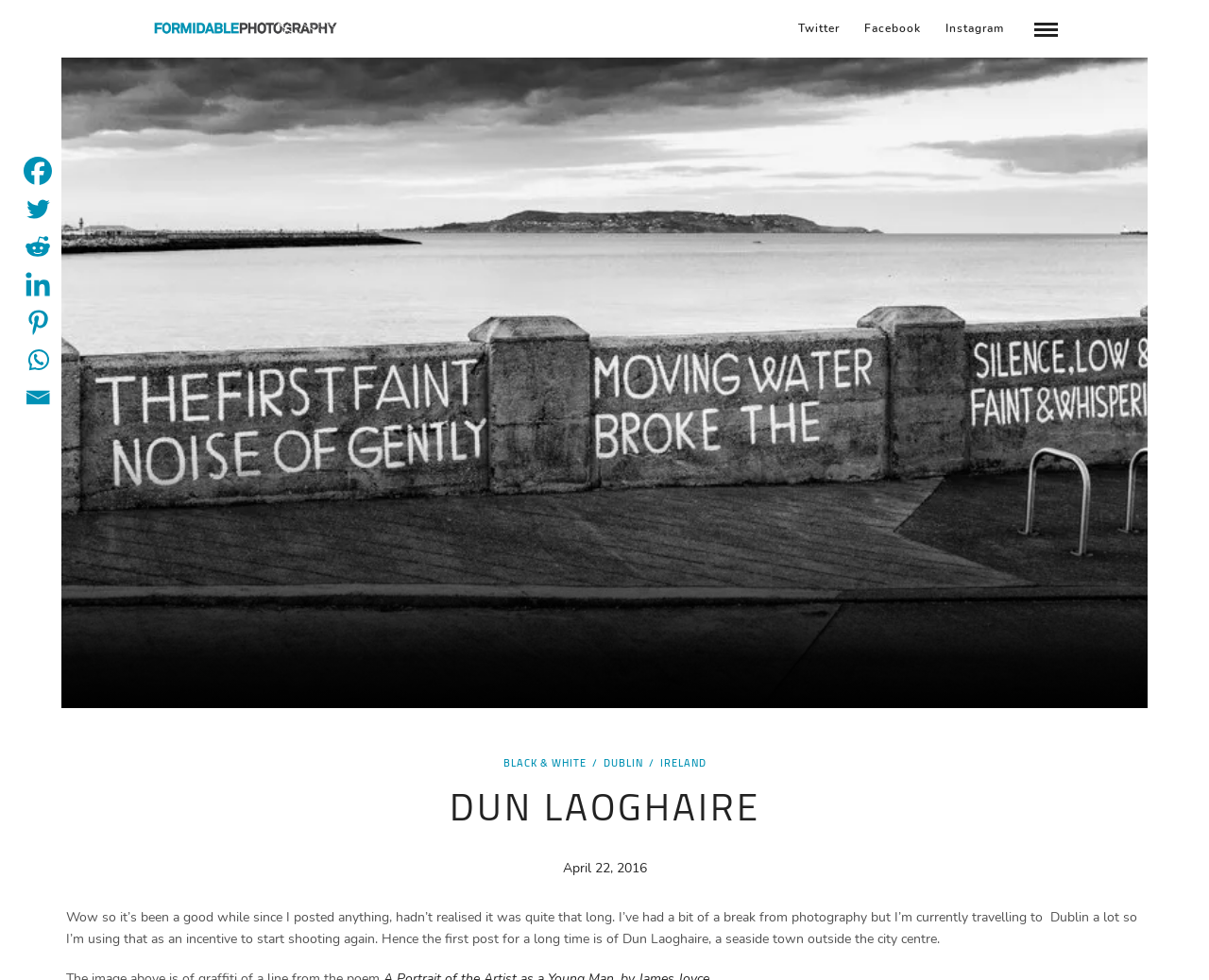Please identify the bounding box coordinates of the clickable element to fulfill the following instruction: "check IRELAND page". The coordinates should be four float numbers between 0 and 1, i.e., [left, top, right, bottom].

[0.546, 0.769, 0.584, 0.788]